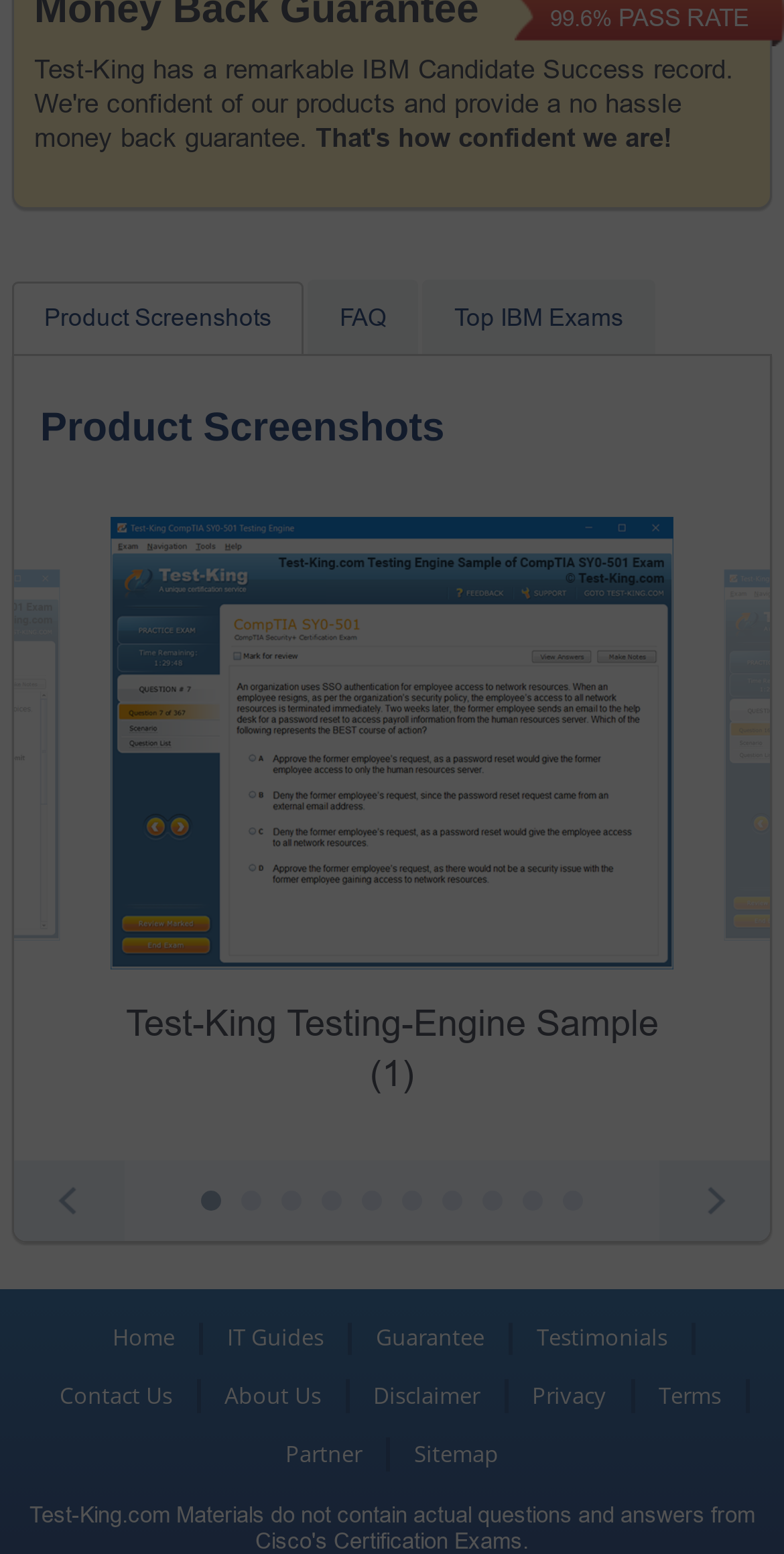Find and specify the bounding box coordinates that correspond to the clickable region for the instruction: "click on Trending Now".

None